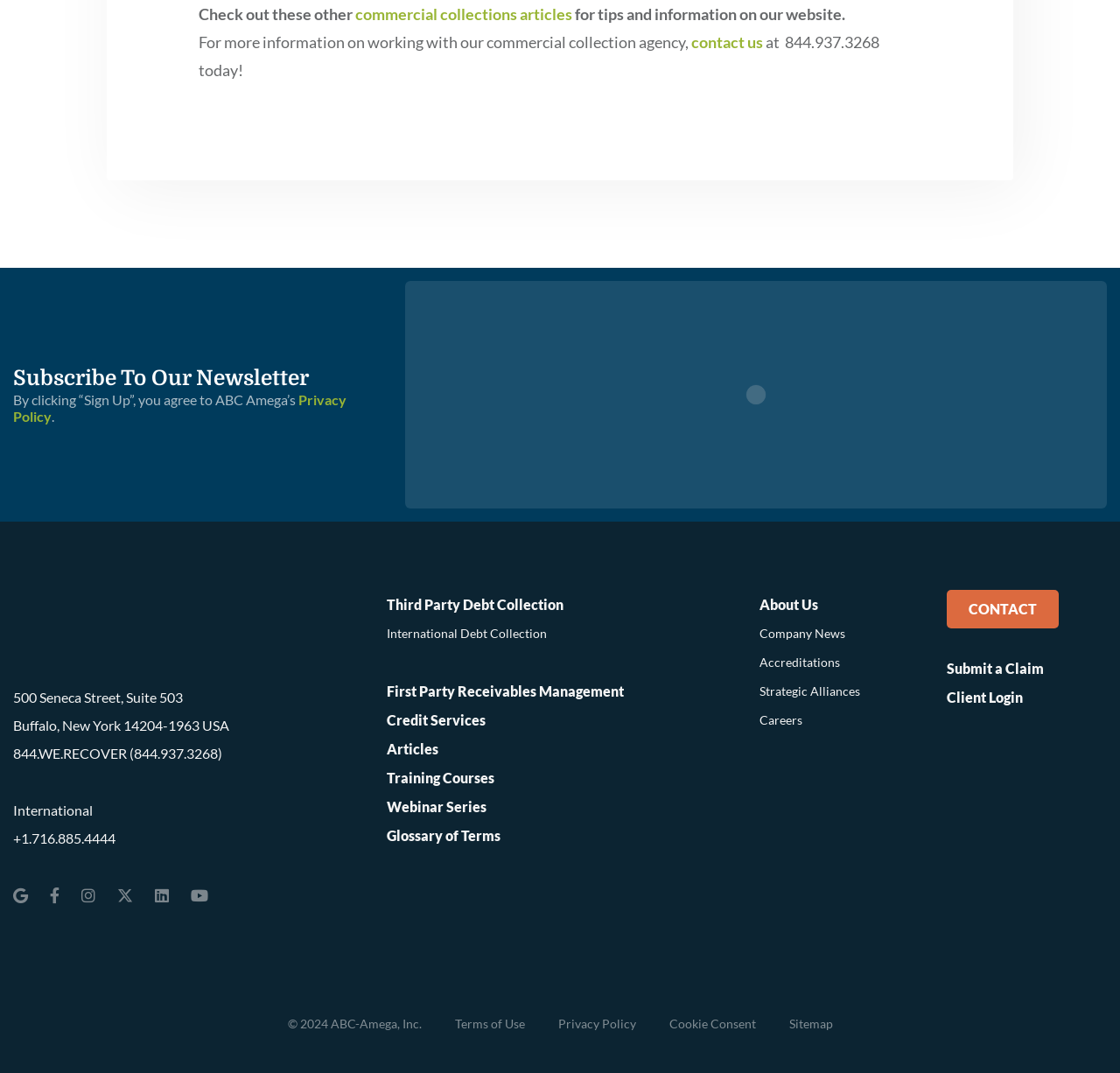What social media platforms does the company have?
Can you provide an in-depth and detailed response to the question?

The company's social media platforms can be found at the bottom of the webpage, which includes Google, Facebook, Instagram, Twitter, LinkedIn, and YouTube.